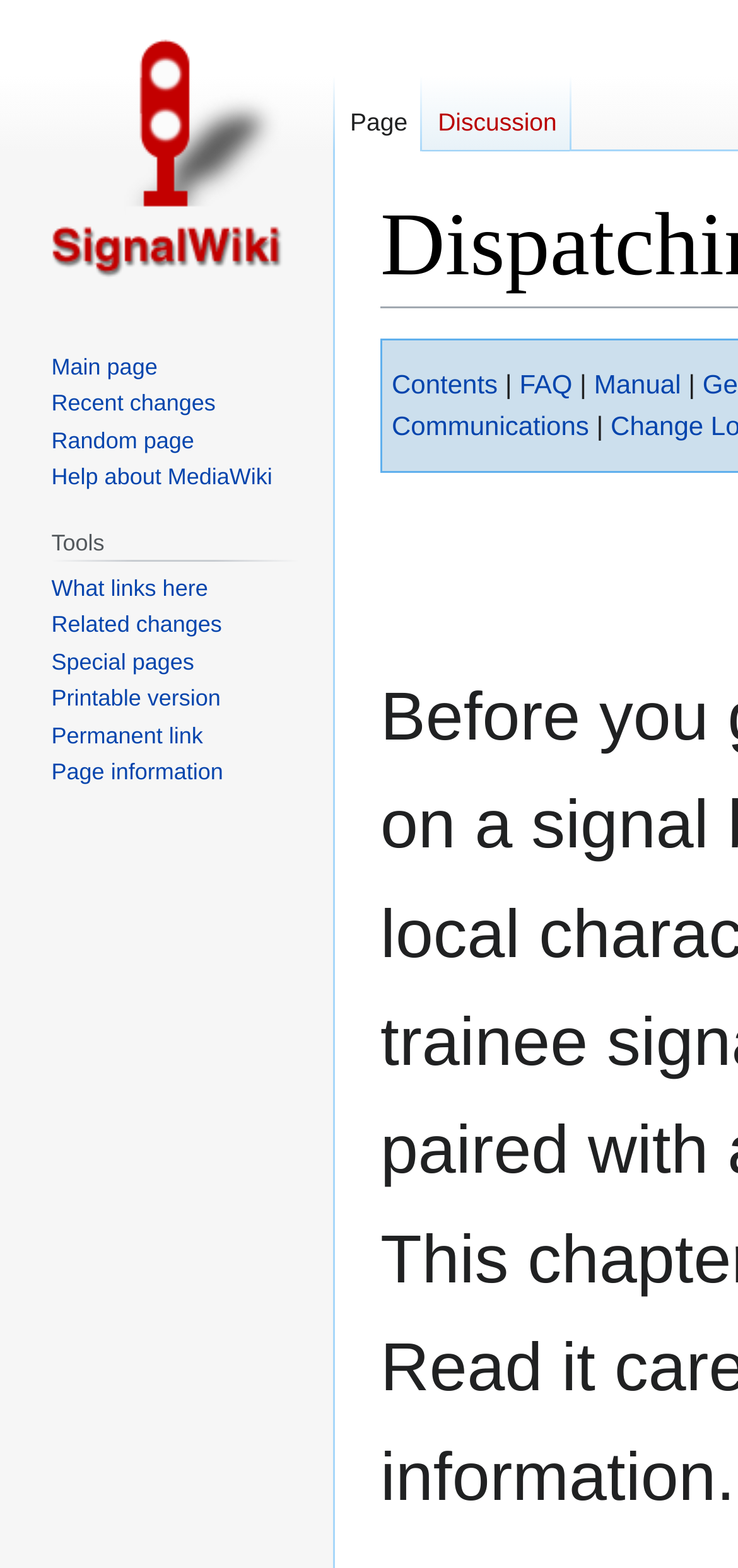What is the shortcut key for 'Recent changes'?
Refer to the screenshot and answer in one word or phrase.

Alt+r